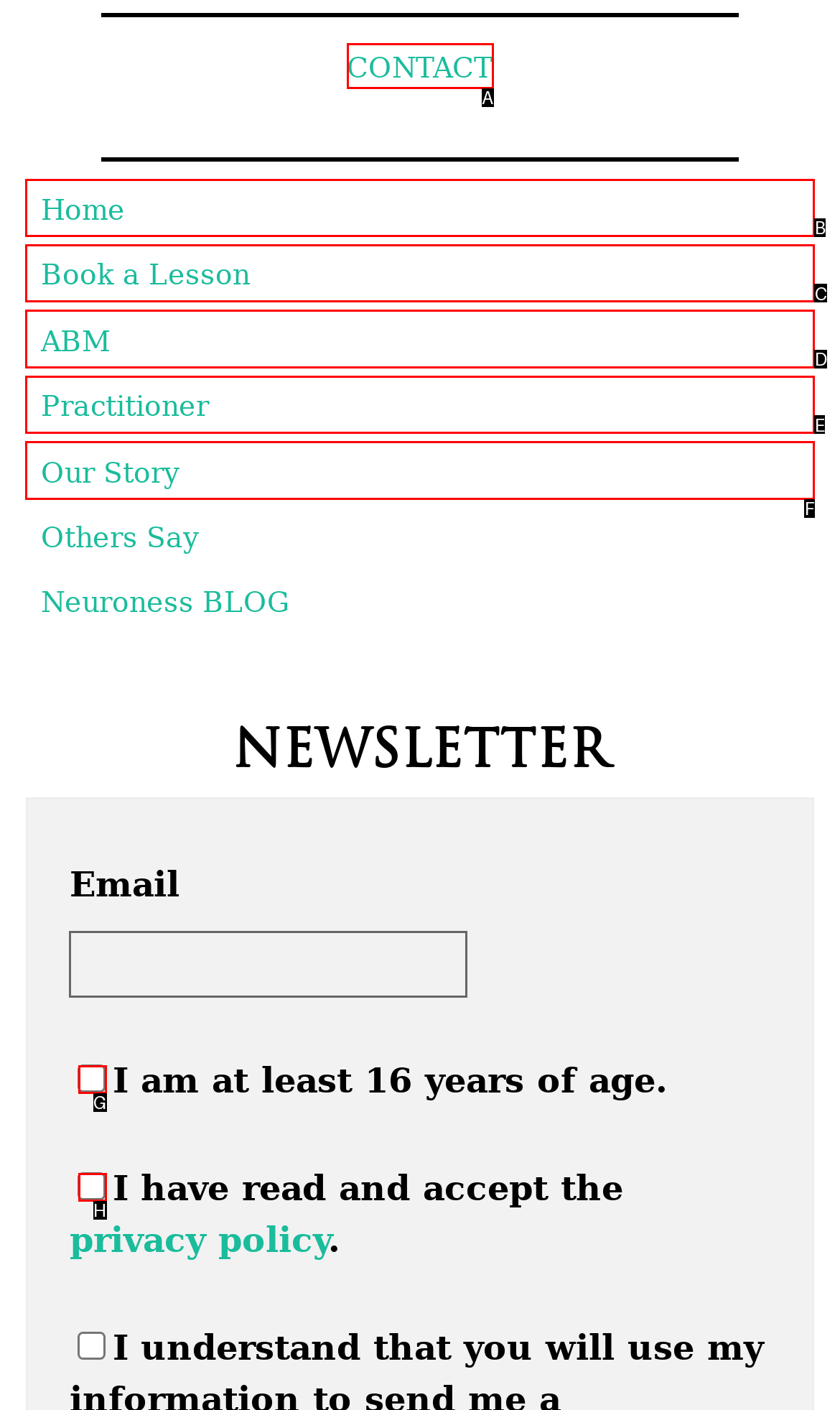Which HTML element fits the description: Book a Lesson? Respond with the letter of the appropriate option directly.

C